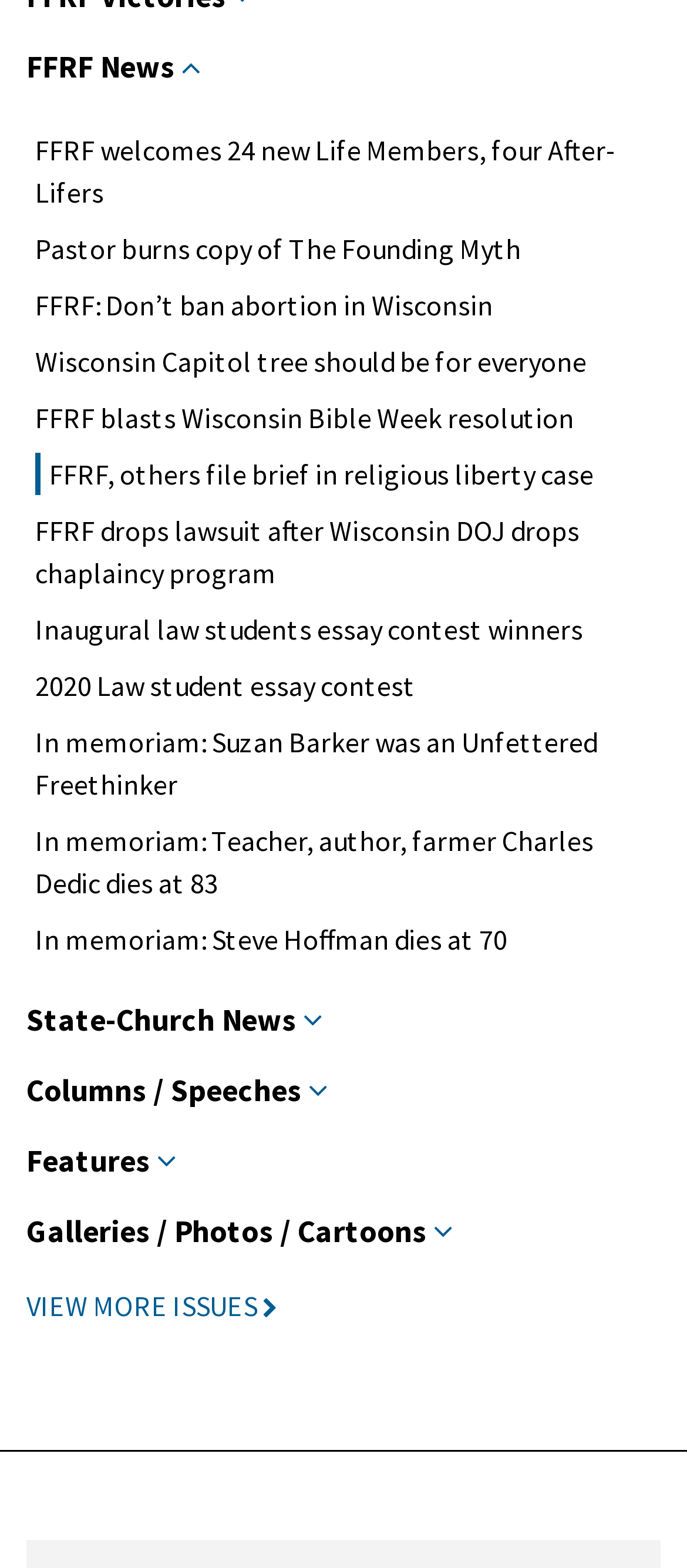Using the provided element description "Features", determine the bounding box coordinates of the UI element.

[0.038, 0.718, 0.256, 0.764]